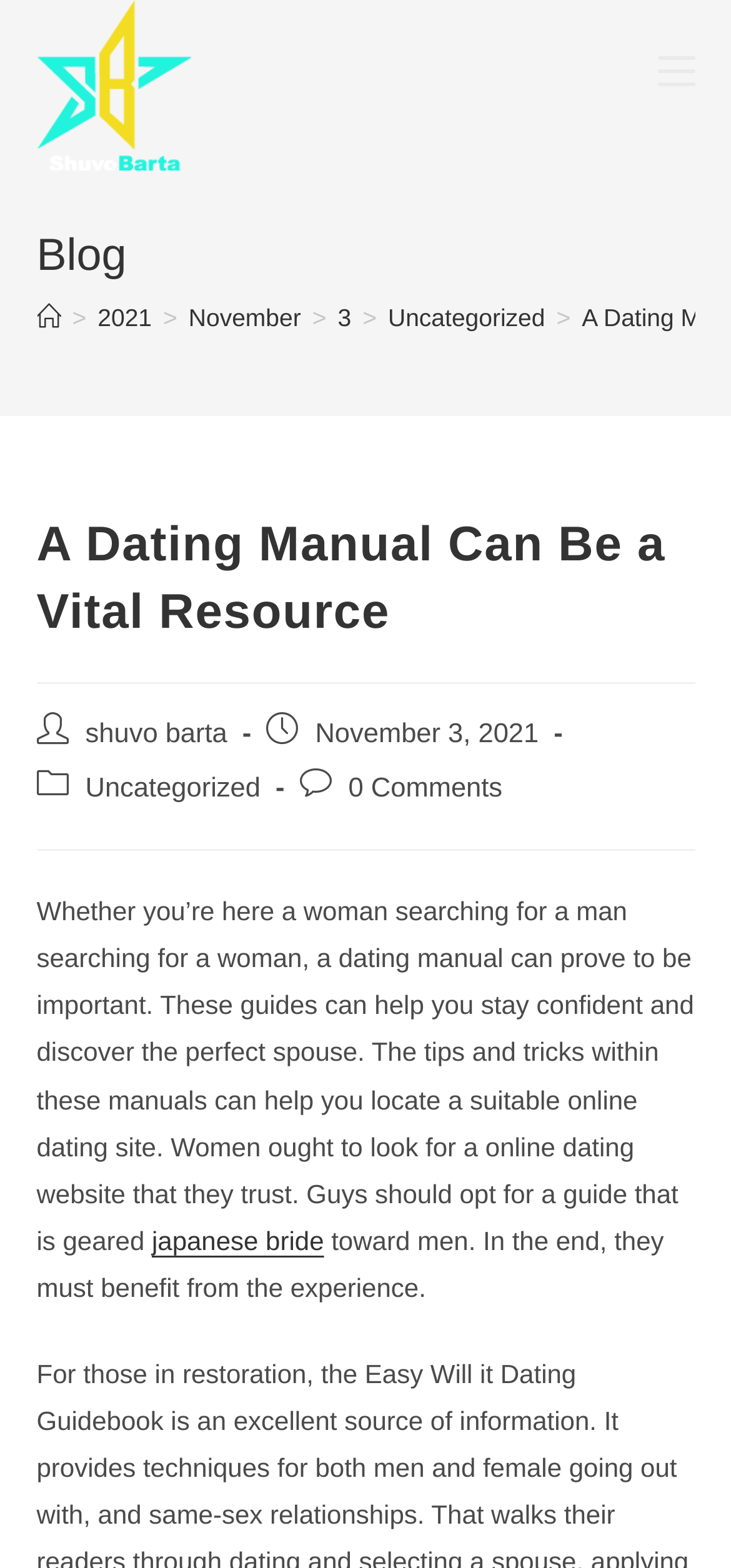Highlight the bounding box coordinates of the element that should be clicked to carry out the following instruction: "Read the full article". The coordinates must be given as four float numbers ranging from 0 to 1, i.e., [left, top, right, bottom].

[0.05, 0.571, 0.949, 0.801]